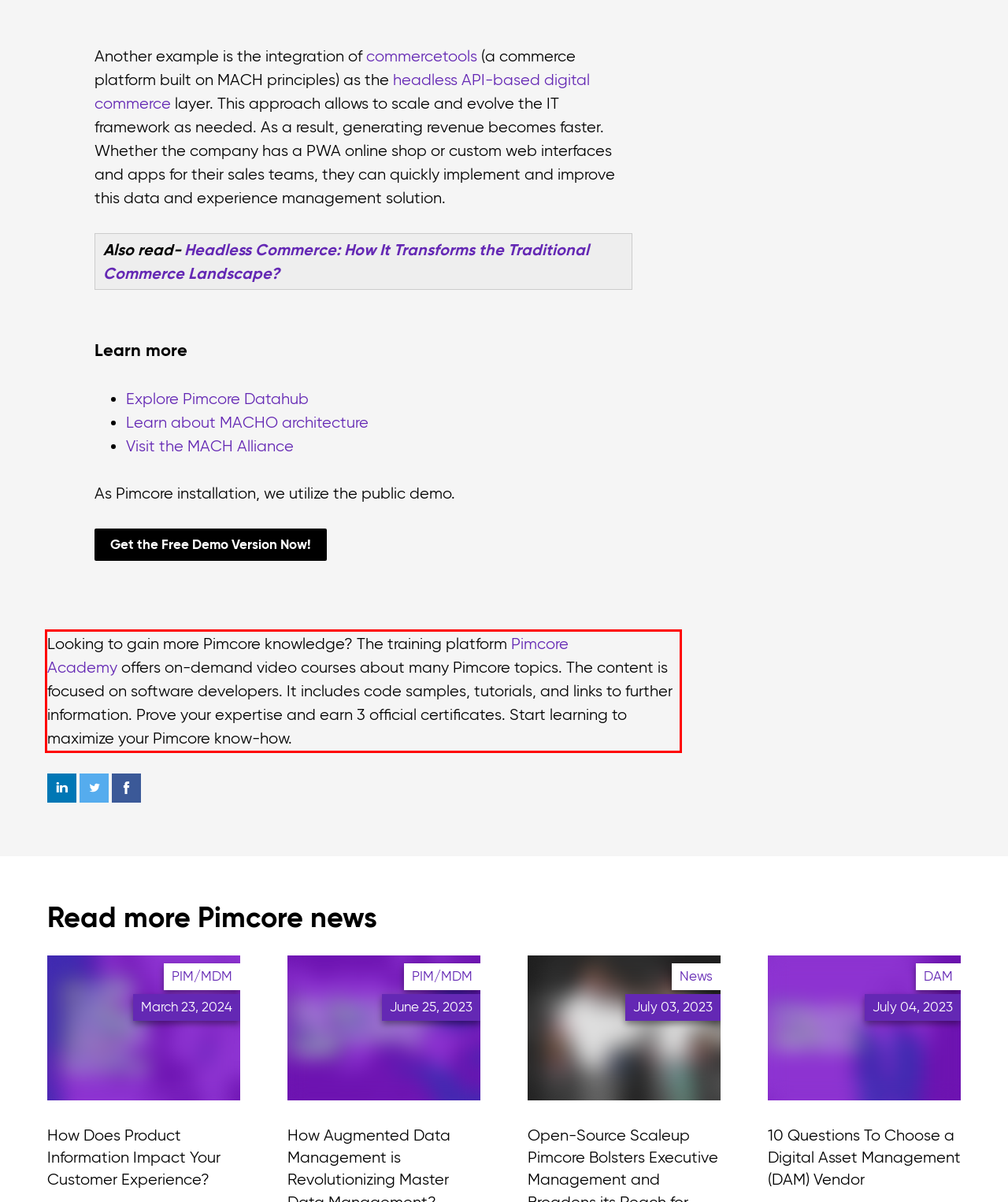Given a screenshot of a webpage with a red bounding box, please identify and retrieve the text inside the red rectangle.

Looking to gain more Pimcore knowledge? The training platform Pimcore Academy offers on-demand video courses about many Pimcore topics. The content is focused on software developers. It includes code samples, tutorials, and links to further information. Prove your expertise and earn 3 official certificates. Start learning to maximize your Pimcore know-how.